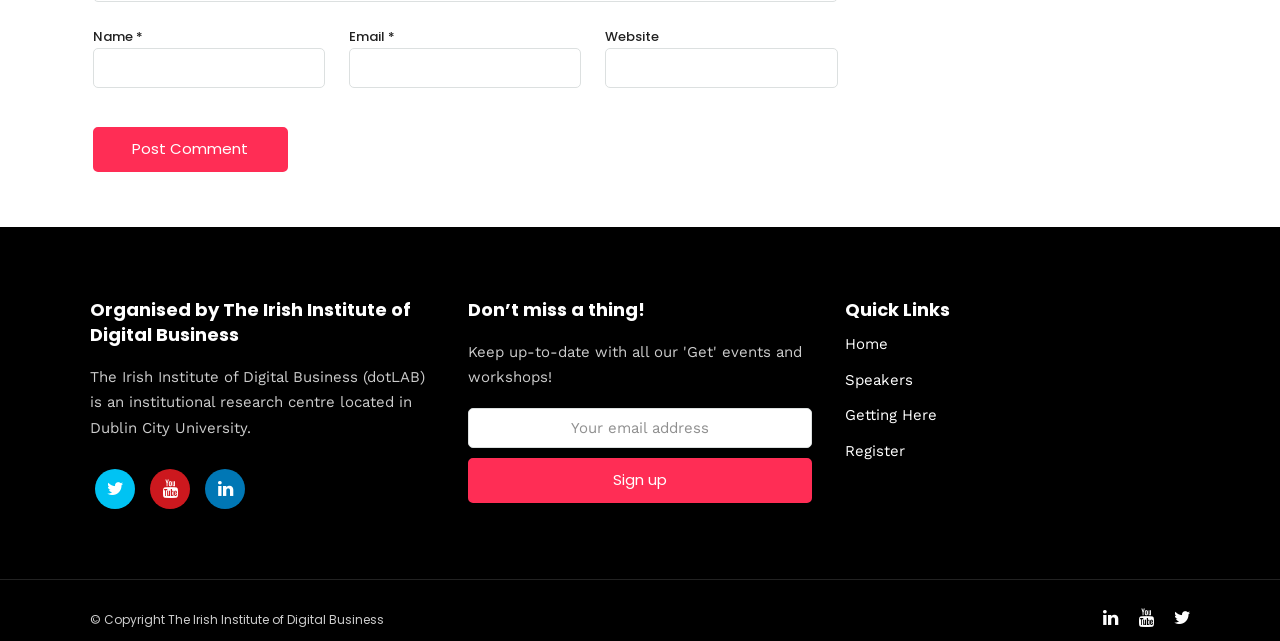Locate the bounding box coordinates of the clickable region to complete the following instruction: "Visit the Home page."

[0.66, 0.523, 0.694, 0.551]